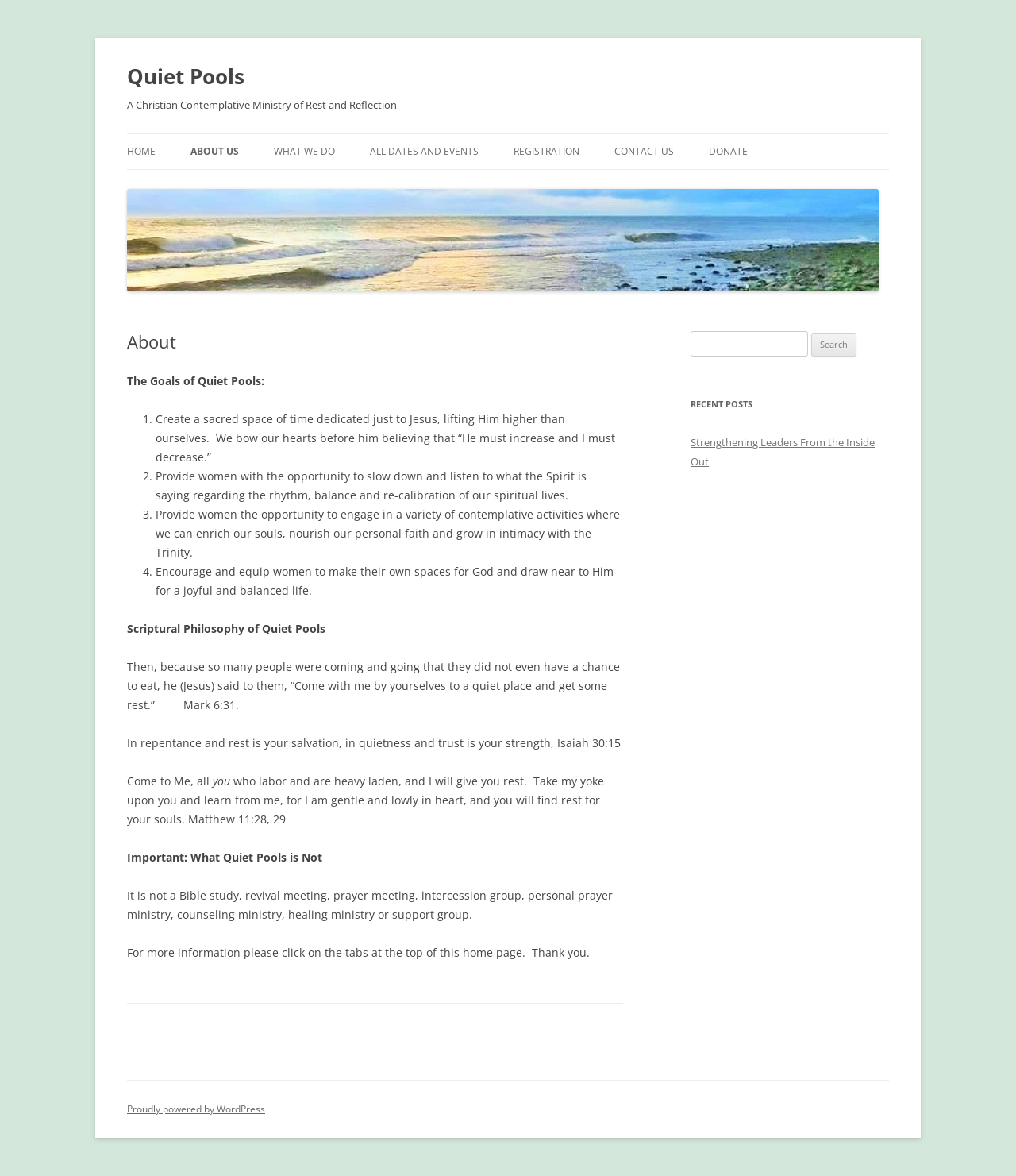From the screenshot, find the bounding box of the UI element matching this description: "Registration". Supply the bounding box coordinates in the form [left, top, right, bottom], each a float between 0 and 1.

[0.505, 0.114, 0.57, 0.144]